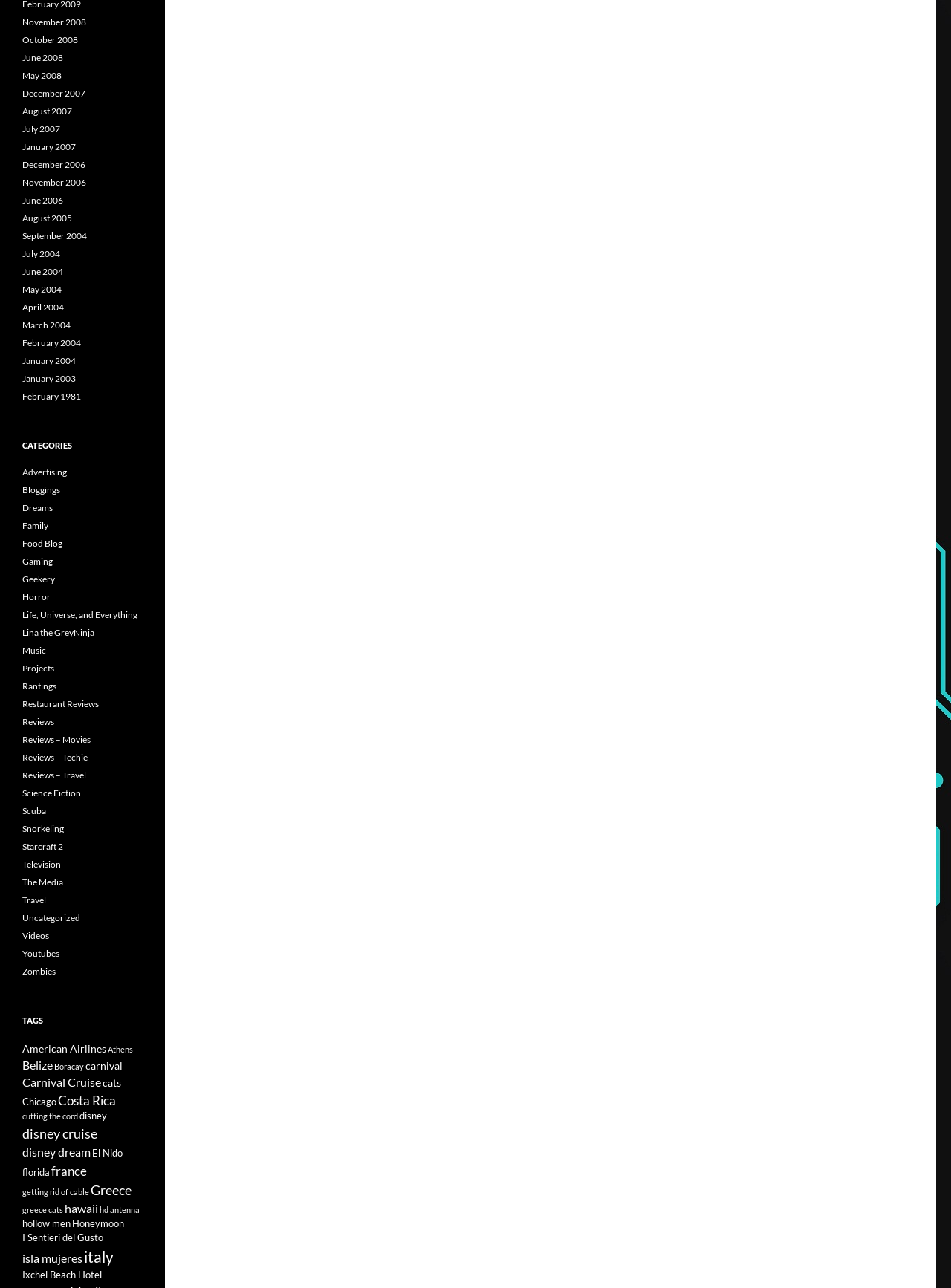Identify the bounding box coordinates of the specific part of the webpage to click to complete this instruction: "View the 'CATEGORIES' section".

[0.023, 0.341, 0.15, 0.351]